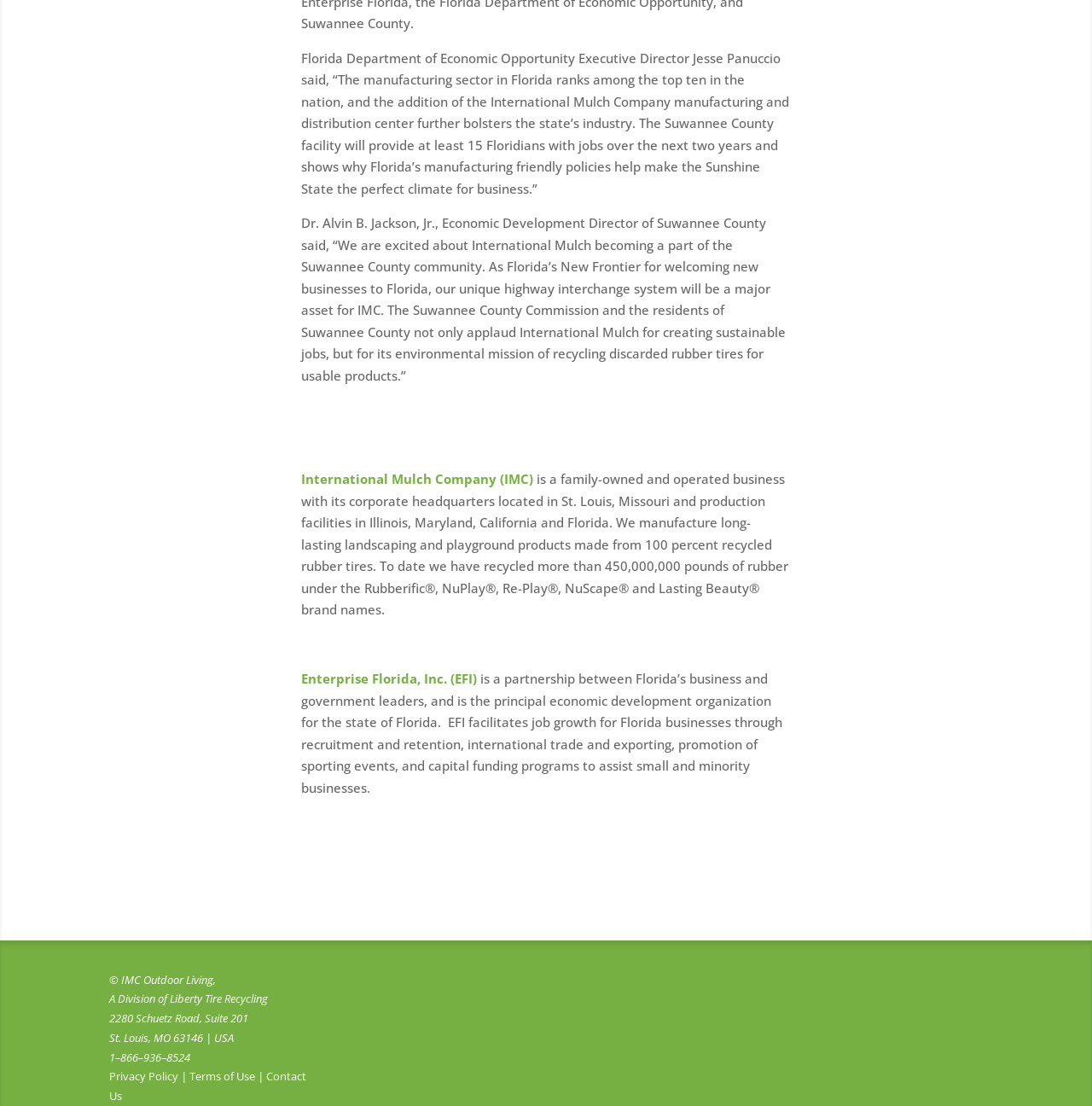Based on the image, provide a detailed and complete answer to the question: 
What is the name of the organization that facilitates job growth for Florida businesses?

The article mentions that Enterprise Florida, Inc. (EFI) is a partnership between Florida’s business and government leaders, and is the principal economic development organization for the state of Florida, facilitating job growth for Florida businesses through recruitment and retention, international trade and exporting, promotion of sporting events, and capital funding programs to assist small and minority businesses.